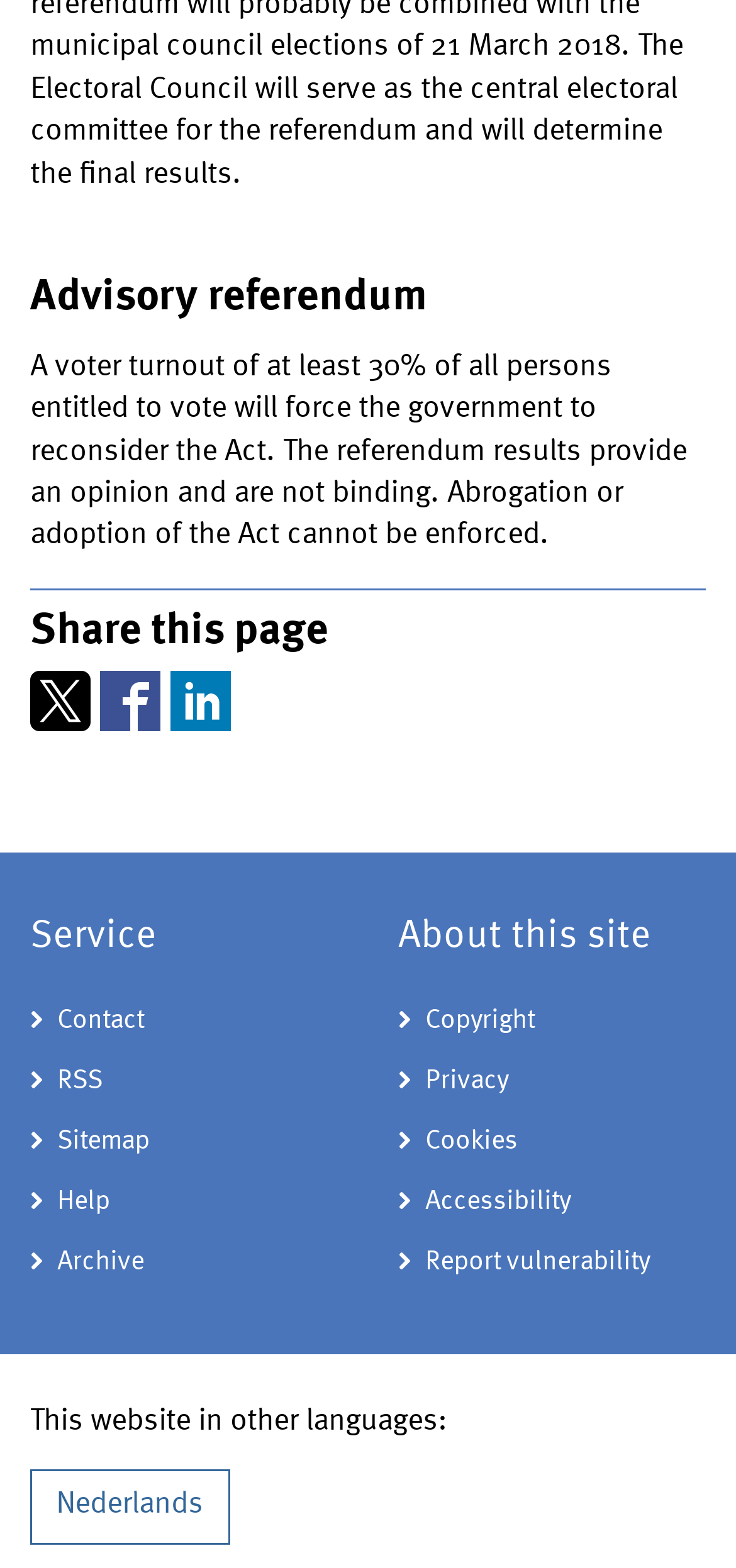Find the bounding box coordinates of the clickable region needed to perform the following instruction: "Check copyright information". The coordinates should be provided as four float numbers between 0 and 1, i.e., [left, top, right, bottom].

[0.541, 0.633, 0.959, 0.671]